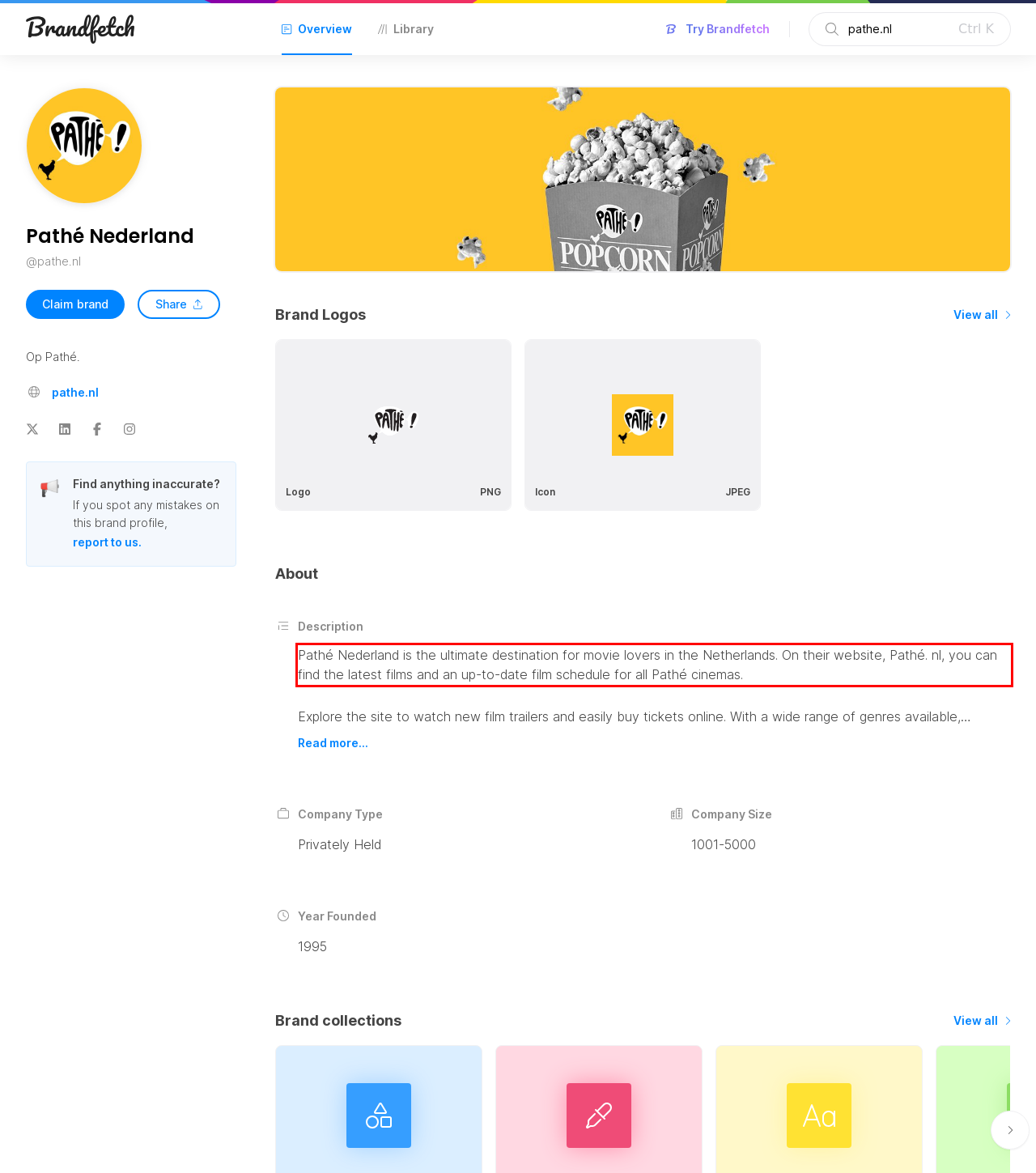Look at the webpage screenshot and recognize the text inside the red bounding box.

Pathé Nederland is the ultimate destination for movie lovers in the Netherlands. On their website, Pathé. nl, you can find the latest films and an up-to-date film schedule for all Pathé cinemas.